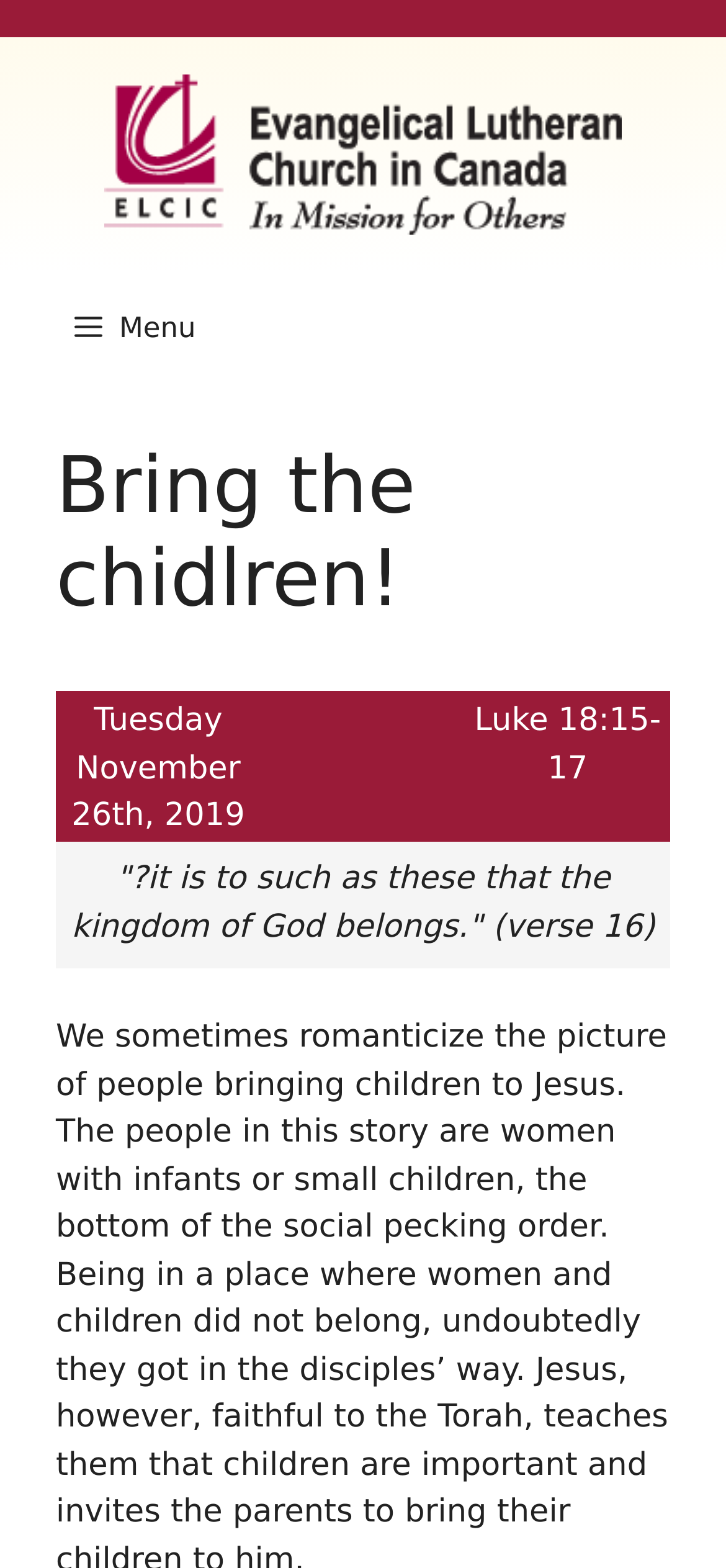Is the menu expanded?
Please provide a single word or phrase based on the screenshot.

False